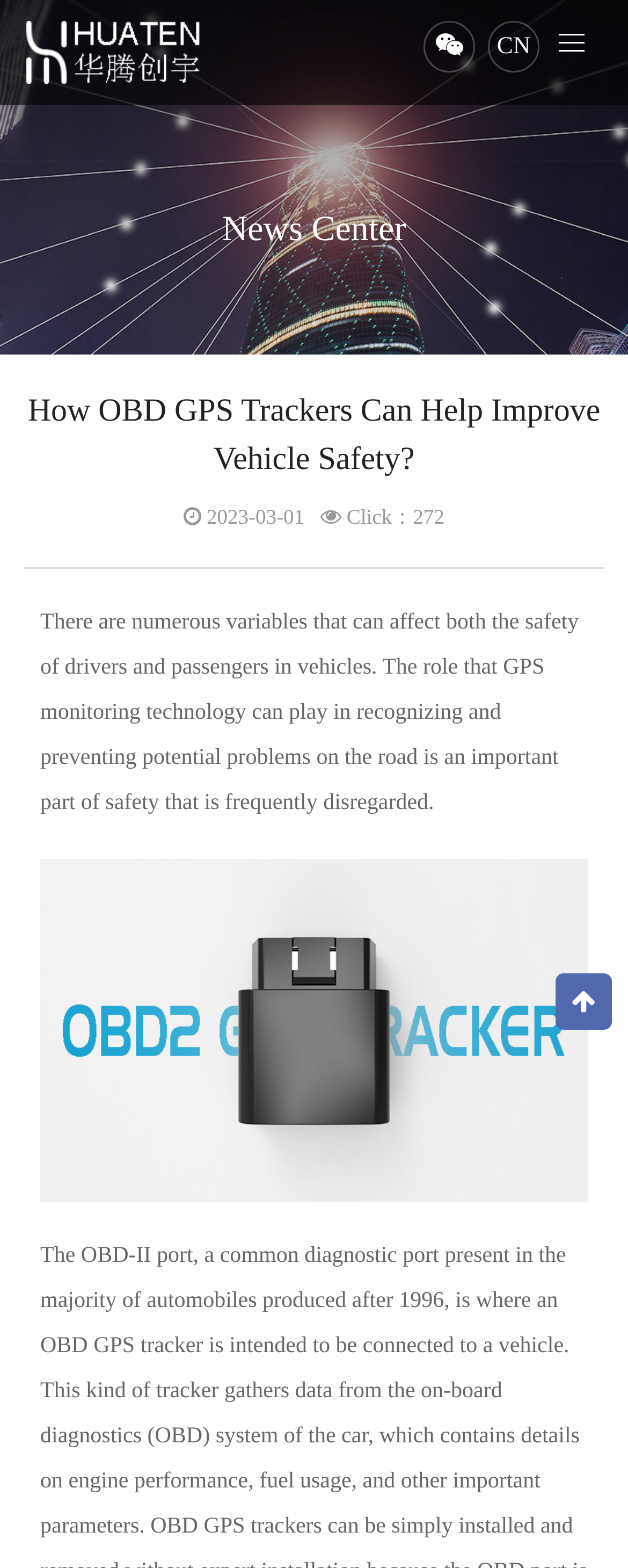Please provide a one-word or phrase answer to the question: 
What is the topic of the current article?

OBD GPS Trackers and Vehicle Safety